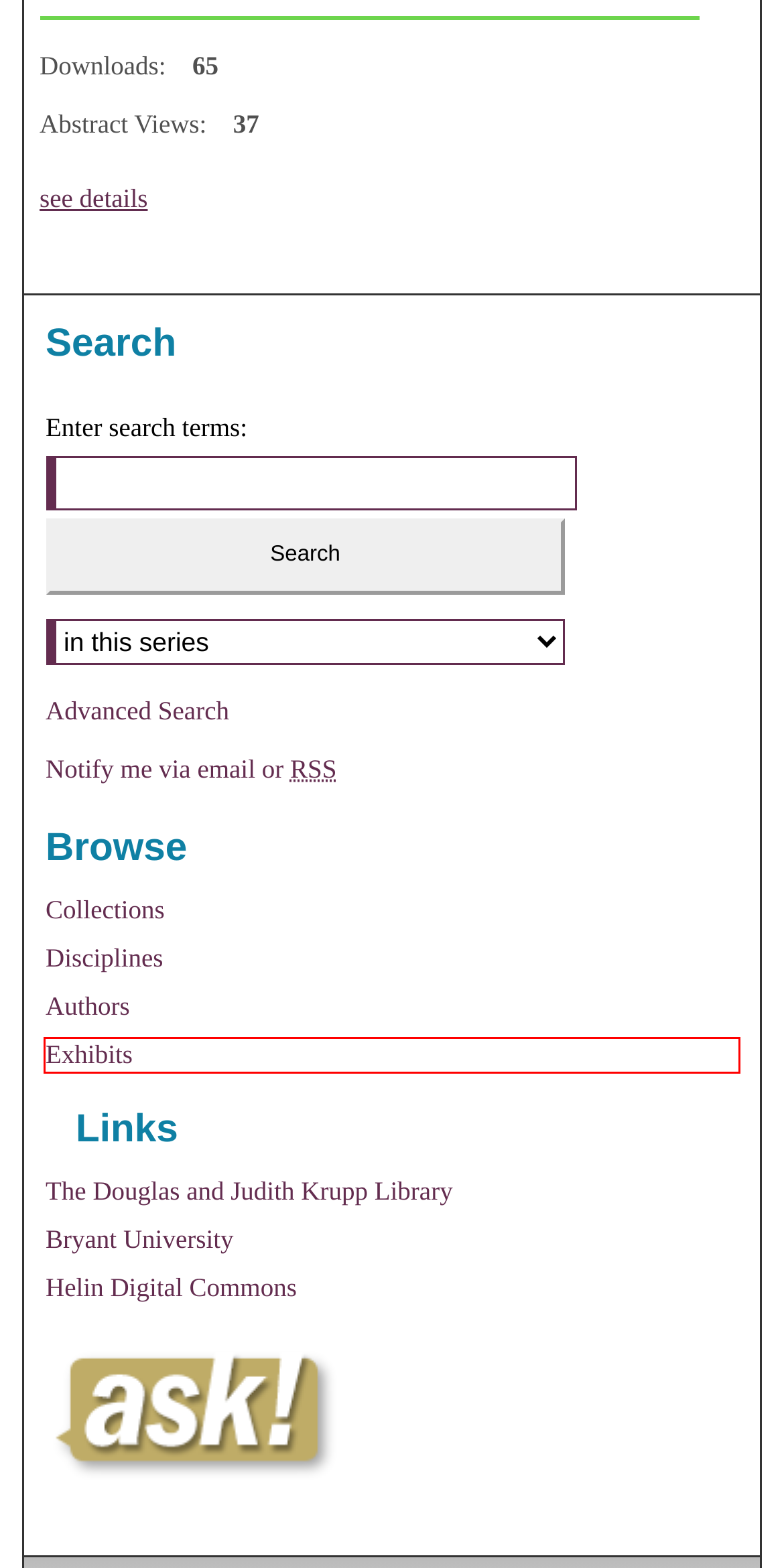Given a screenshot of a webpage with a red bounding box highlighting a UI element, choose the description that best corresponds to the new webpage after clicking the element within the red bounding box. Here are your options:
A. Bryant University Digital Collections - Bryant University
B. Browse by Author | Bryant Digital Repository
C. Deignan, Jr., Vincent R.: Custom Email Notifications and RSS
D. Browse by Research Unit, Center, or Department | Bryant Digital Repository
E. Search
F. Digital Commons | Digital showcase for scholarly work | Elsevier
G. Authors and Works by Discipline
H. Bryant College Goes to War | Bryant University Research | Bryant Digital Repository

A